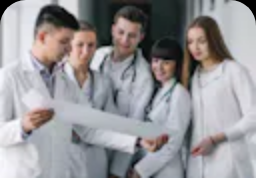Illustrate the image with a detailed caption.

The image depicts a group of five medical students gathered in a bright, clinical environment, all dressed in white lab coats, indicative of their training in the medical field. They are engaged in reviewing a large sheet of paper, which appears to contain important information, possibly related to their studies or patient care. Their expressions suggest a collaborative effort, highlighting the team-oriented nature of medical education. Stethoscopes are seen around their necks, reinforcing their identity as future healthcare professionals. This interaction underscores the importance of teamwork and communication in medical training, relevant to postgraduate programs in medicine.